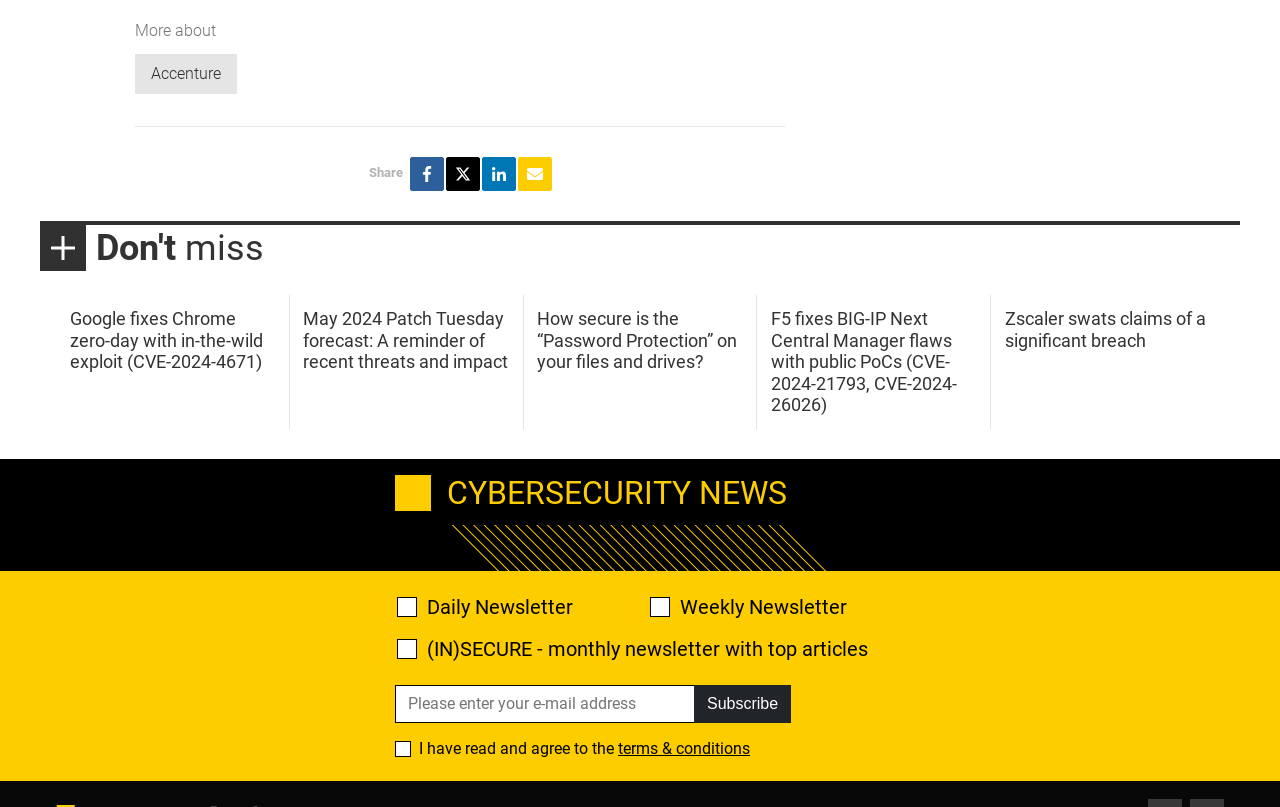Provide a brief response in the form of a single word or phrase:
What is the purpose of the links with social media icons?

Share article